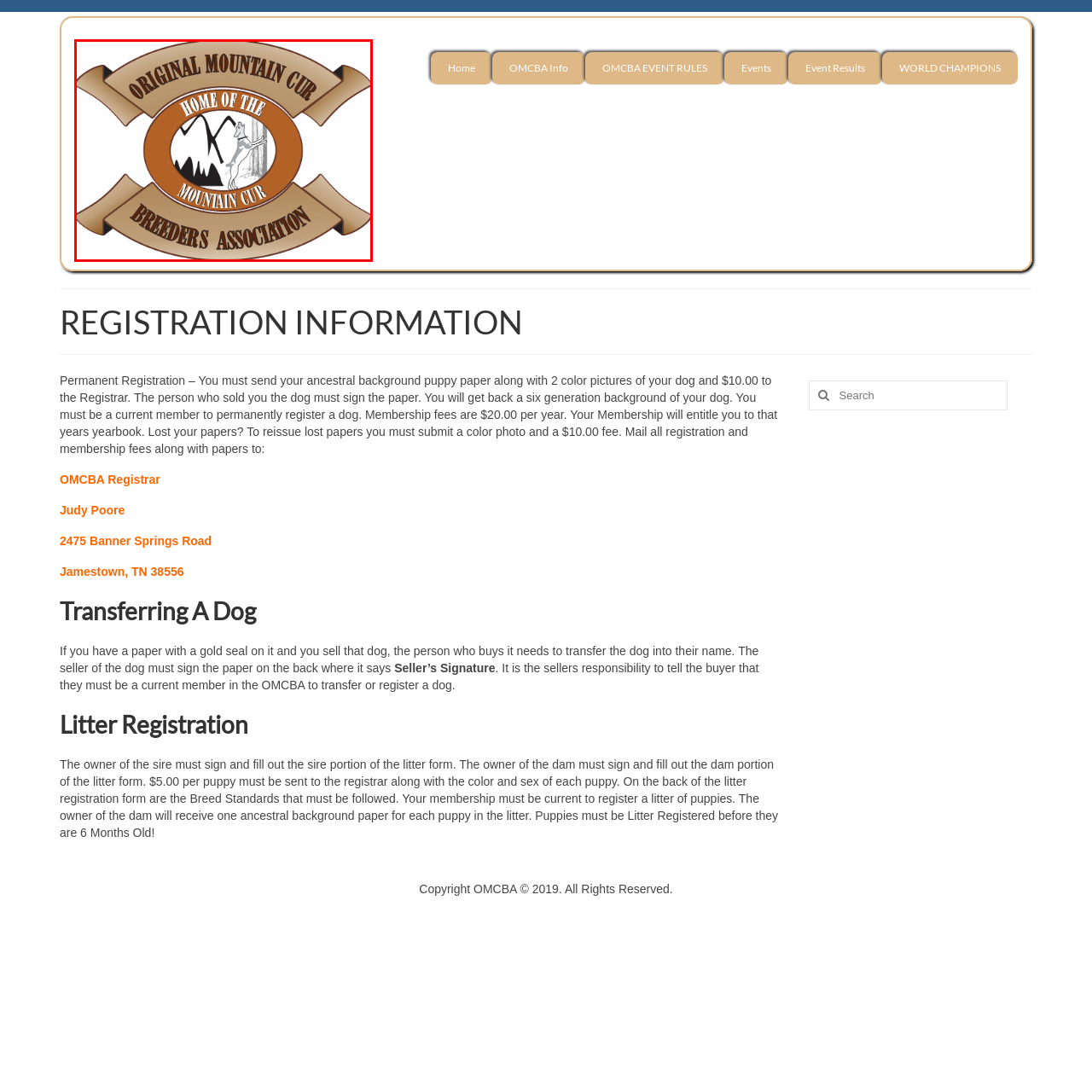Direct your attention to the image within the red boundary, What is the breed of dog associated with the logo?
 Respond with a single word or phrase.

Mountain Cur